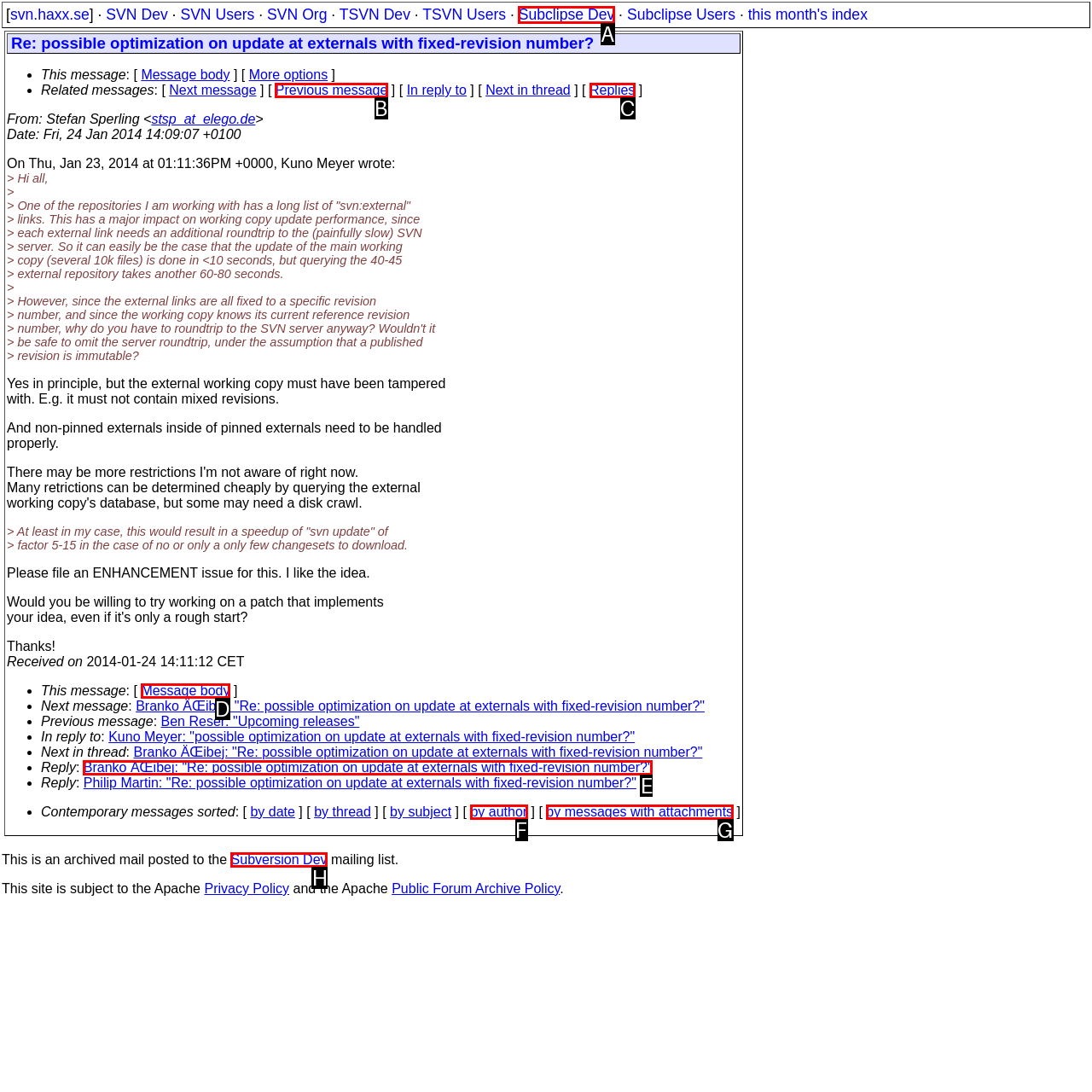Tell me which one HTML element best matches the description: Replies Answer with the option's letter from the given choices directly.

C